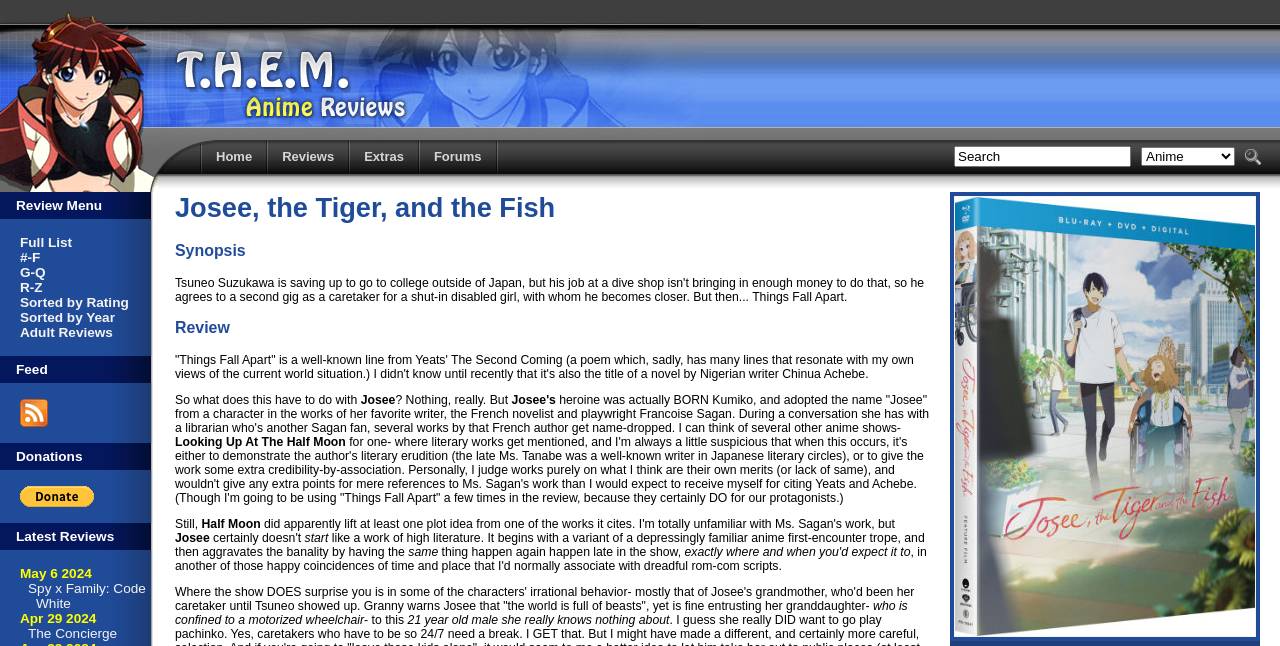What is the name of the author of the review?
Please provide a comprehensive answer to the question based on the webpage screenshot.

The author of the review is not specified on the webpage. There is no mention of the author's name in the review text or in the webpage's metadata.